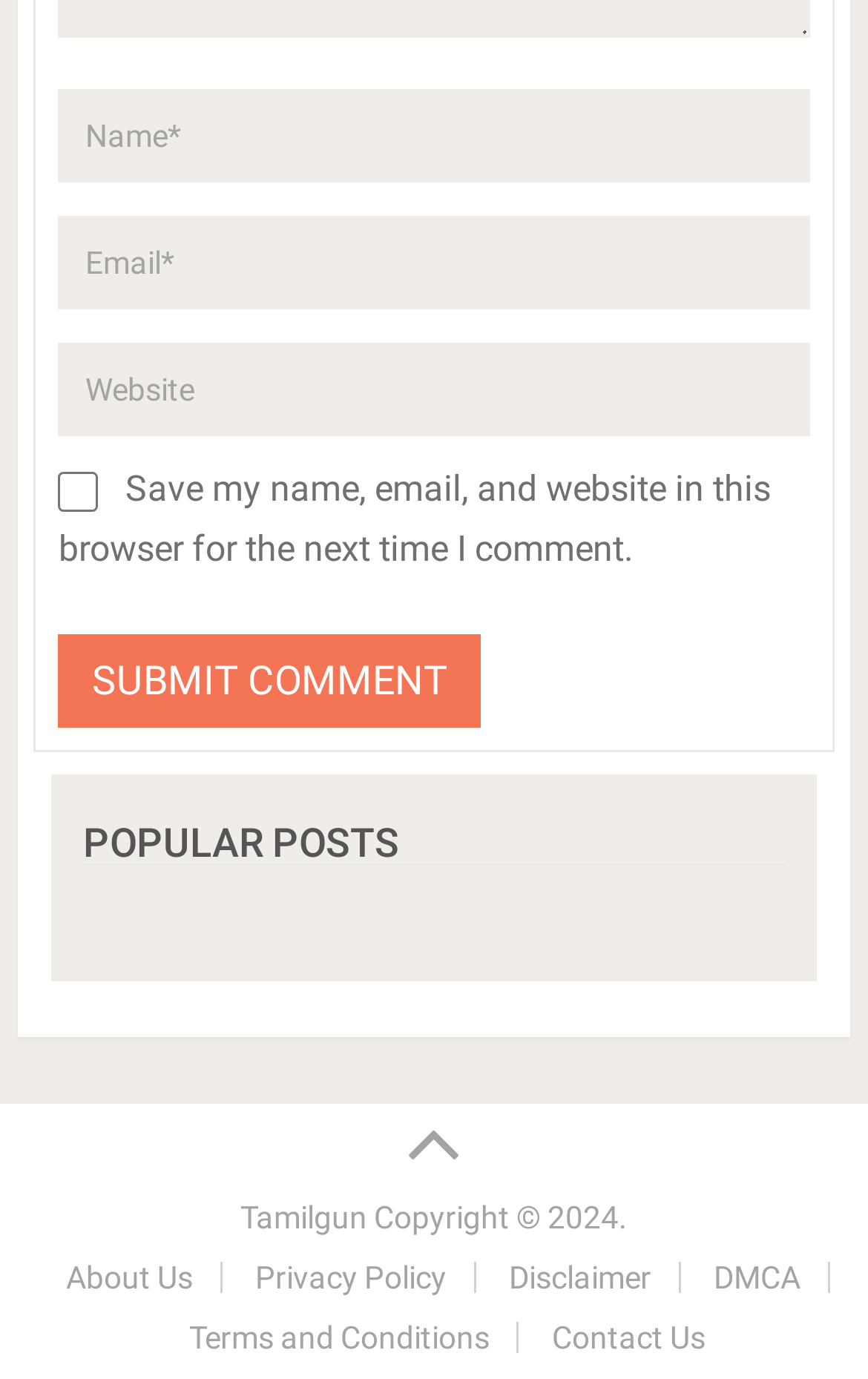Using the description: "Tamilgun", determine the UI element's bounding box coordinates. Ensure the coordinates are in the format of four float numbers between 0 and 1, i.e., [left, top, right, bottom].

[0.277, 0.87, 0.423, 0.896]